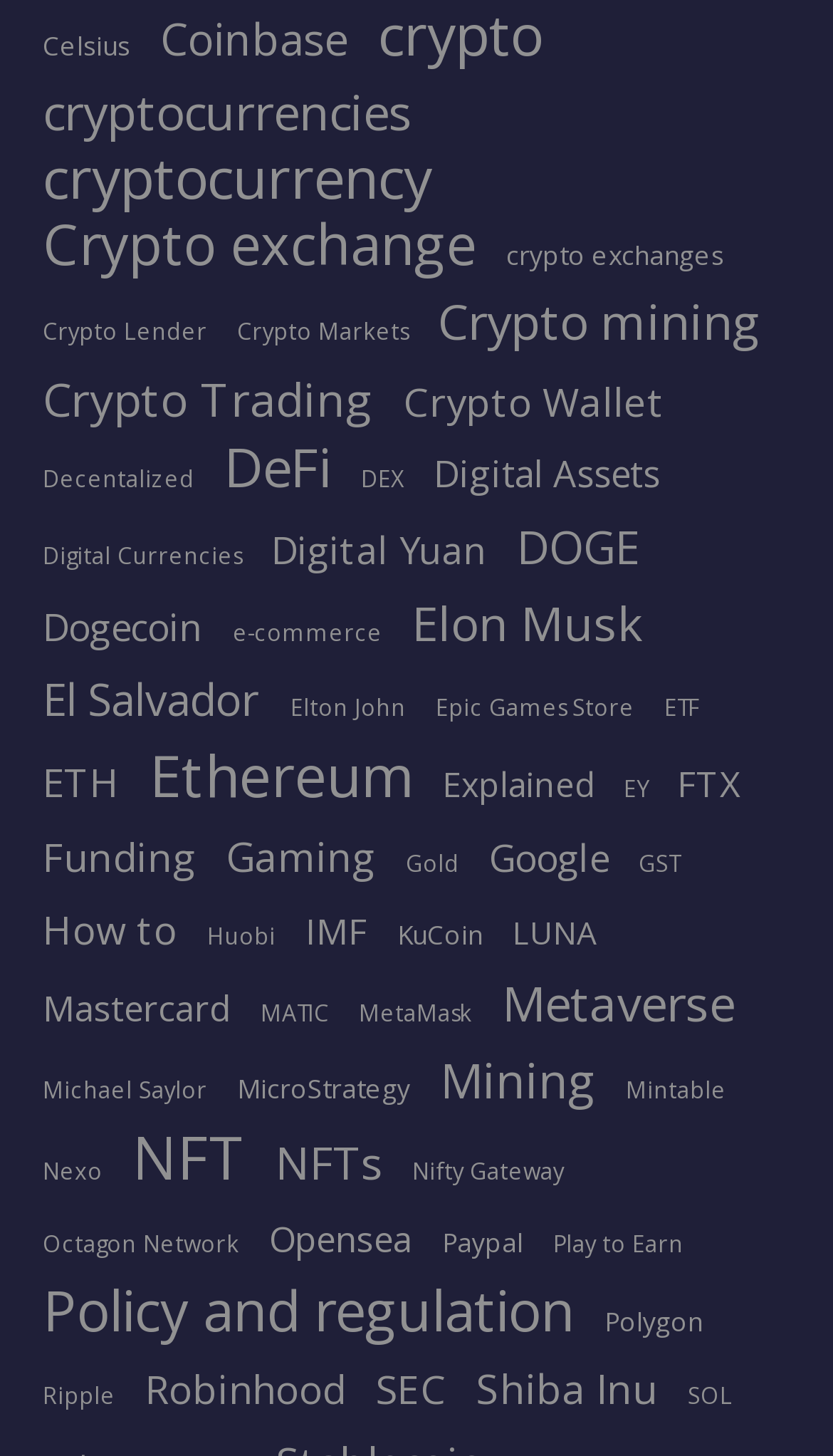Determine the bounding box for the HTML element described here: "Policy and regulation". The coordinates should be given as [left, top, right, bottom] with each number being a float between 0 and 1.

[0.051, 0.885, 0.69, 0.916]